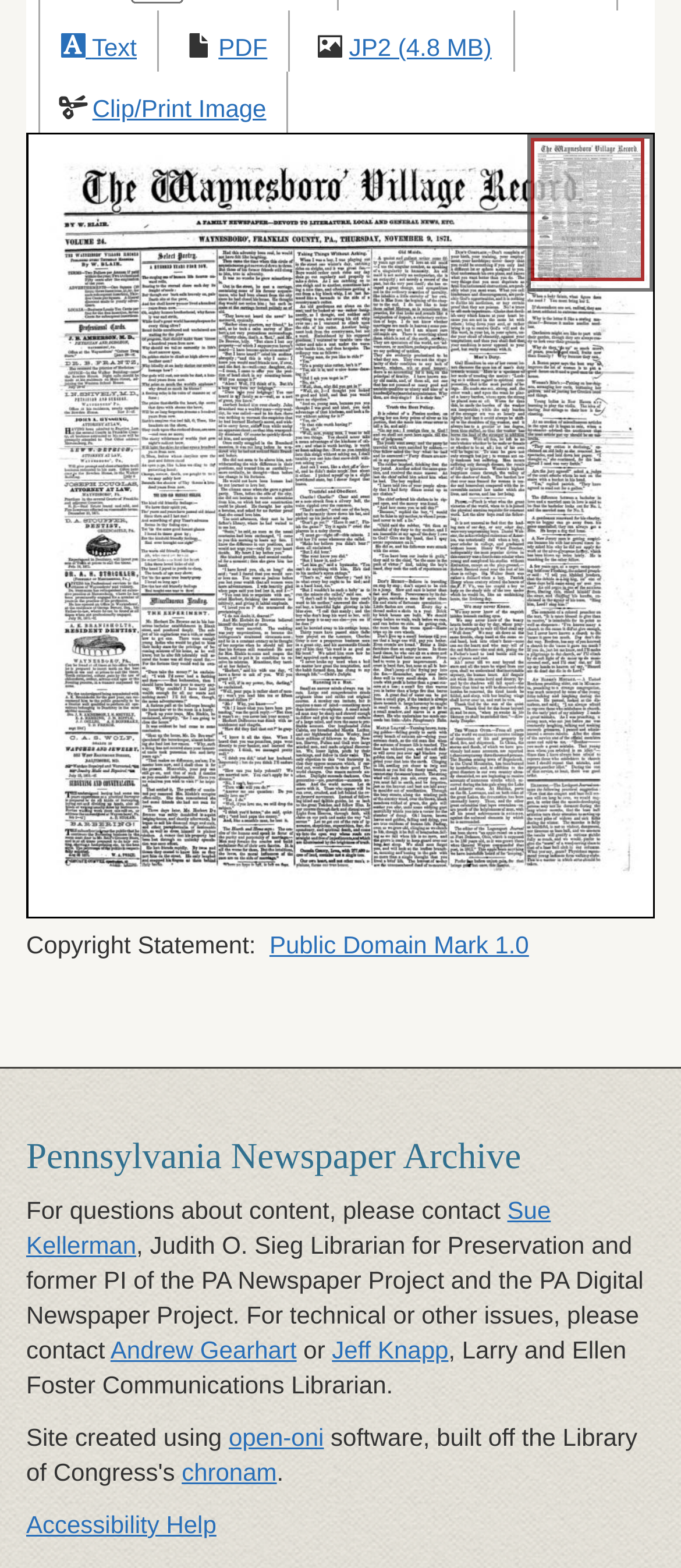Please determine the bounding box coordinates of the area that needs to be clicked to complete this task: 'Clip or print image'. The coordinates must be four float numbers between 0 and 1, formatted as [left, top, right, bottom].

[0.136, 0.06, 0.391, 0.078]